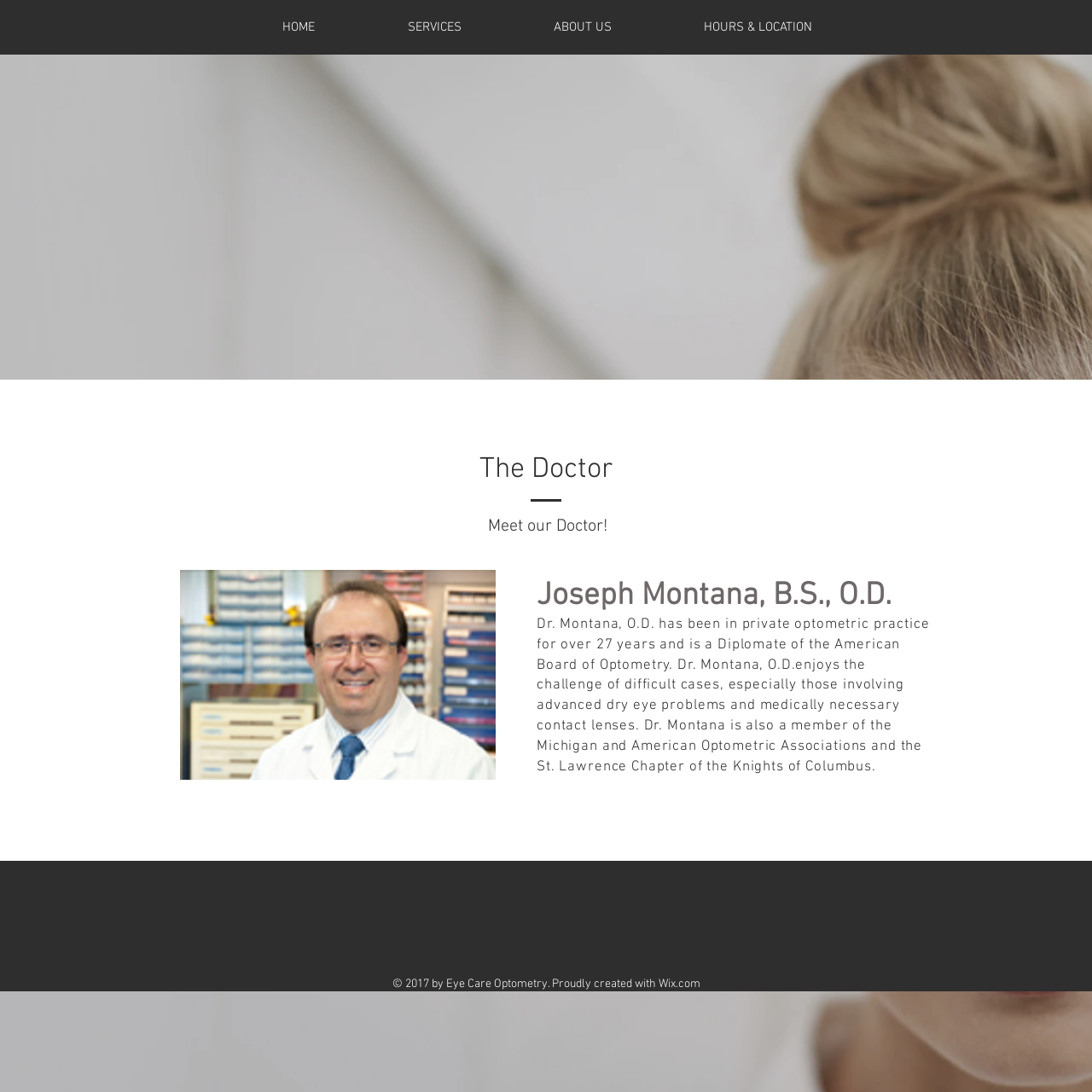Provide a comprehensive description of the webpage.

The webpage is about DOCTORS | Eye Care Optometry. At the top, there is a navigation bar with five links: HOME, SERVICES, ABOUT US, and HOURS & LOCATION. 

Below the navigation bar, there is a main section that takes up most of the page. In this section, there is a heading that reads "The Doctor". Below this heading, there is a brief introduction that says "Meet our Doctor!". 

Following this introduction, there is another heading that reads "Joseph Montana, B.S., O.D.", which is likely the doctor's name and credentials. Below this heading, there is a paragraph of text that describes Dr. Montana's experience and qualifications. The text mentions that Dr. Montana has been in private optometric practice for over 27 years, is a Diplomate of the American Board of Optometry, and has expertise in advanced dry eye problems and medically necessary contact lenses.

At the very bottom of the page, there is a footer section that contains a copyright notice and a link to Wix.com, which is likely the website builder used to create the site.